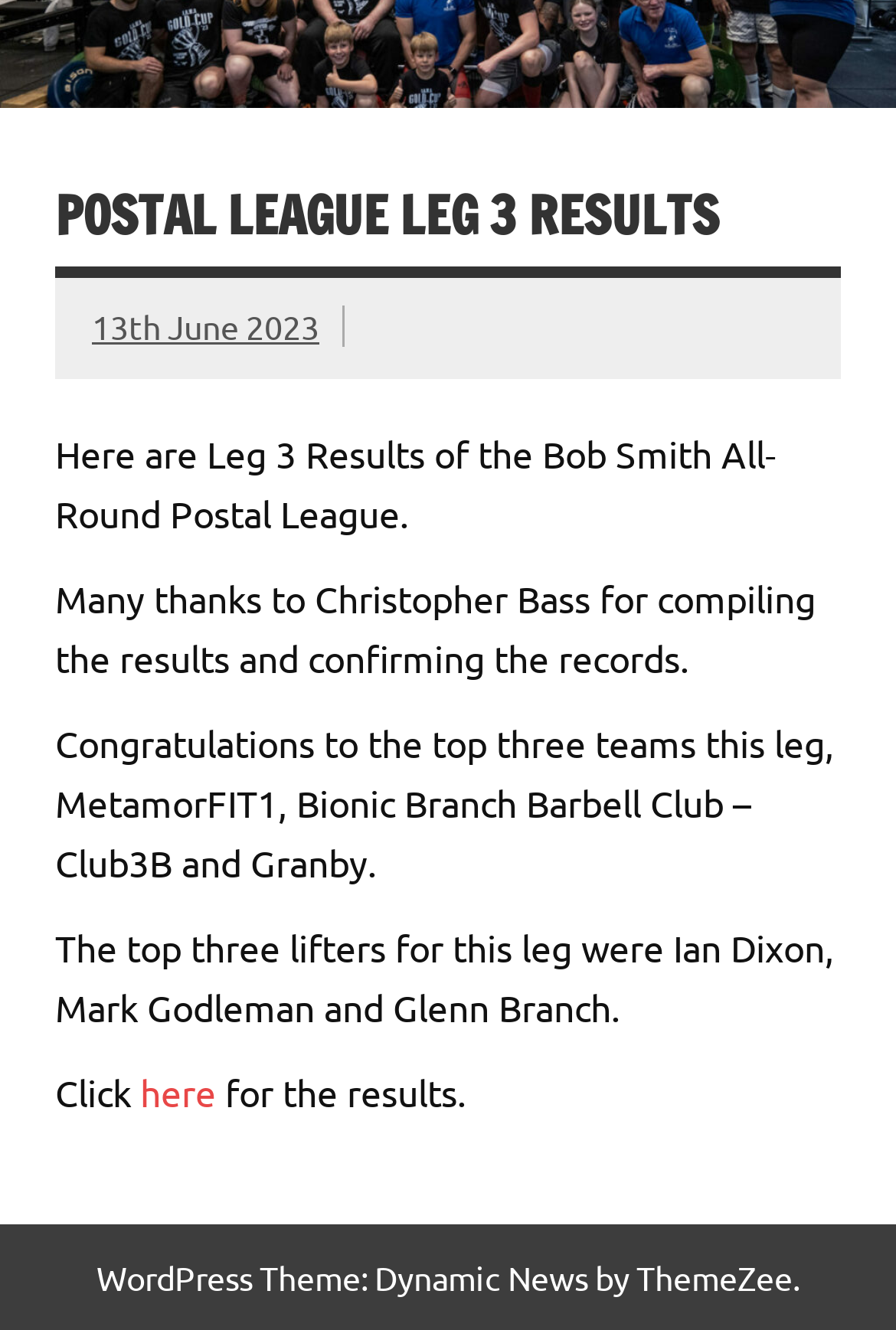Determine the bounding box of the UI element mentioned here: "here". The coordinates must be in the format [left, top, right, bottom] with values ranging from 0 to 1.

[0.156, 0.804, 0.241, 0.838]